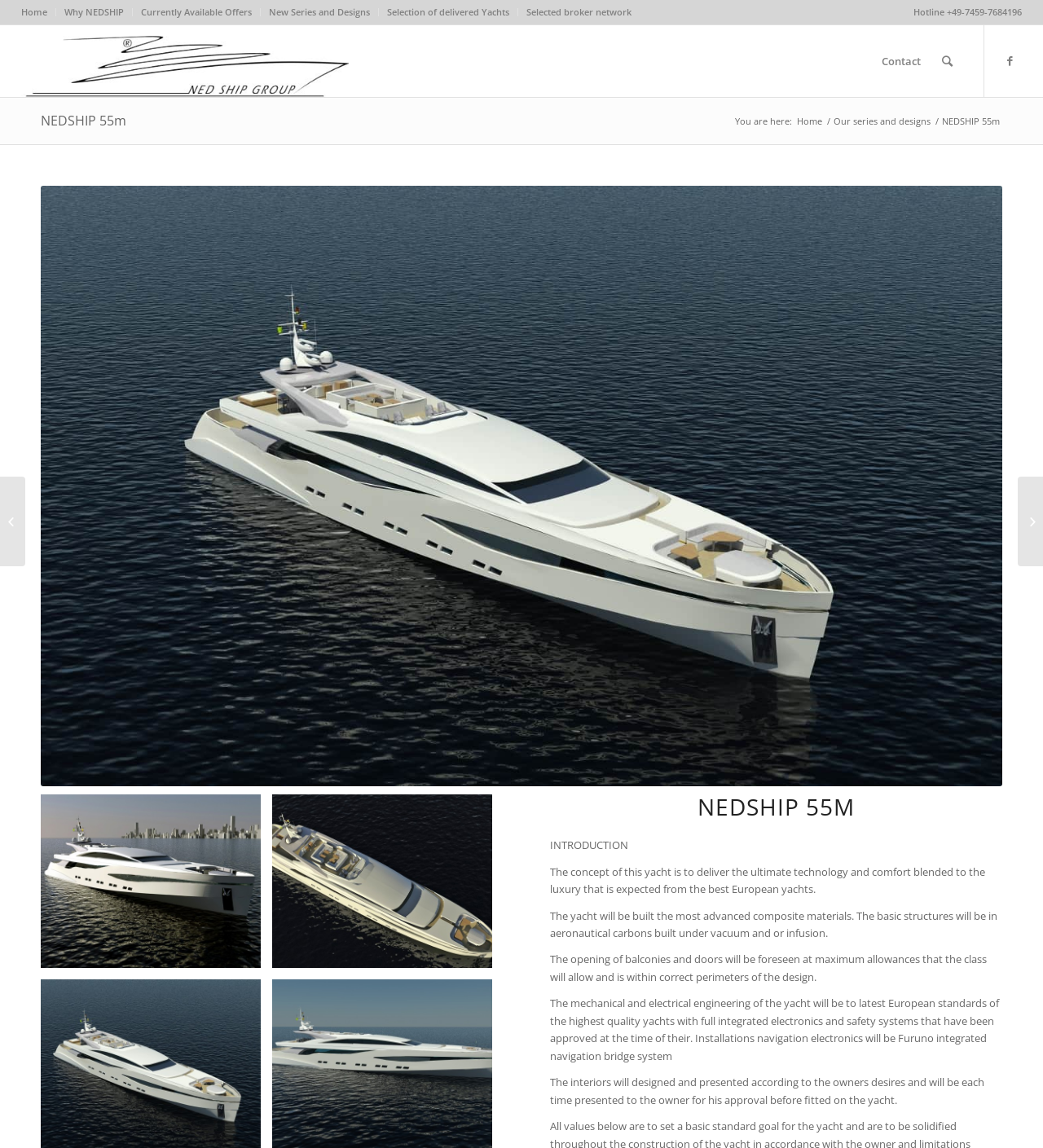What is the name of the yacht?
Please respond to the question with a detailed and well-explained answer.

I determined the answer by looking at the heading element with the text 'NEDSHIP 55m' which is a prominent element on the webpage, indicating that it is the main topic of the page.